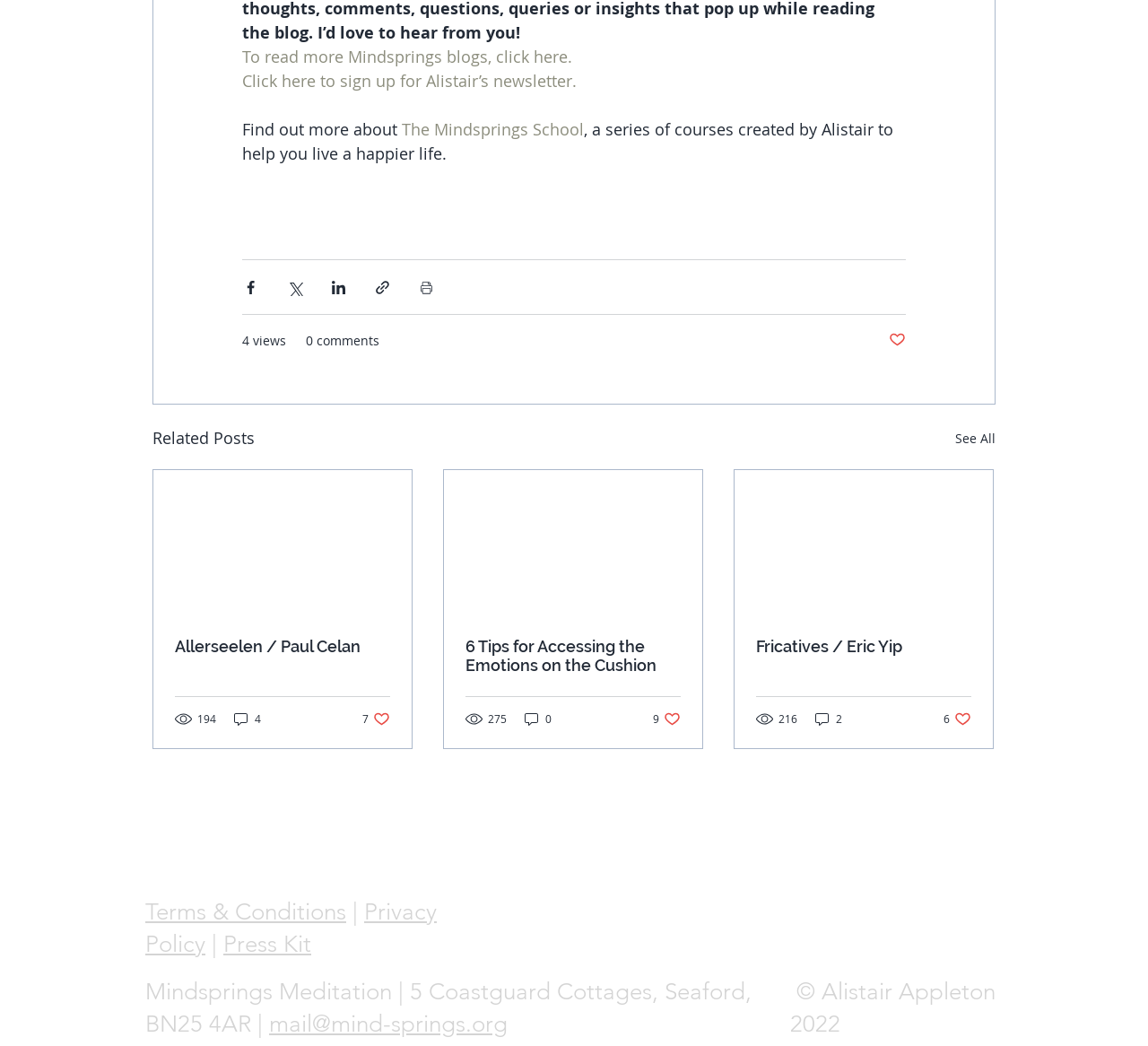Using the given description, provide the bounding box coordinates formatted as (top-left x, top-left y, bottom-right x, bottom-right y), with all values being floating point numbers between 0 and 1. Description: See All

[0.832, 0.407, 0.867, 0.431]